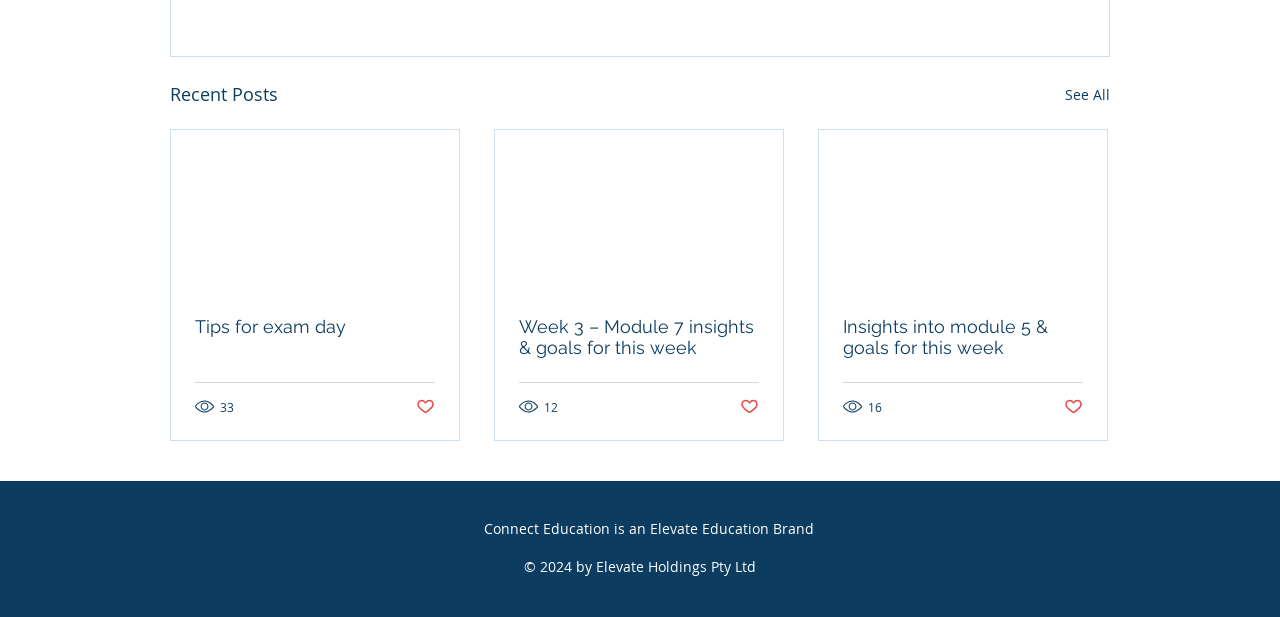What is the view count of the first article?
Using the image as a reference, answer the question with a short word or phrase.

33 views